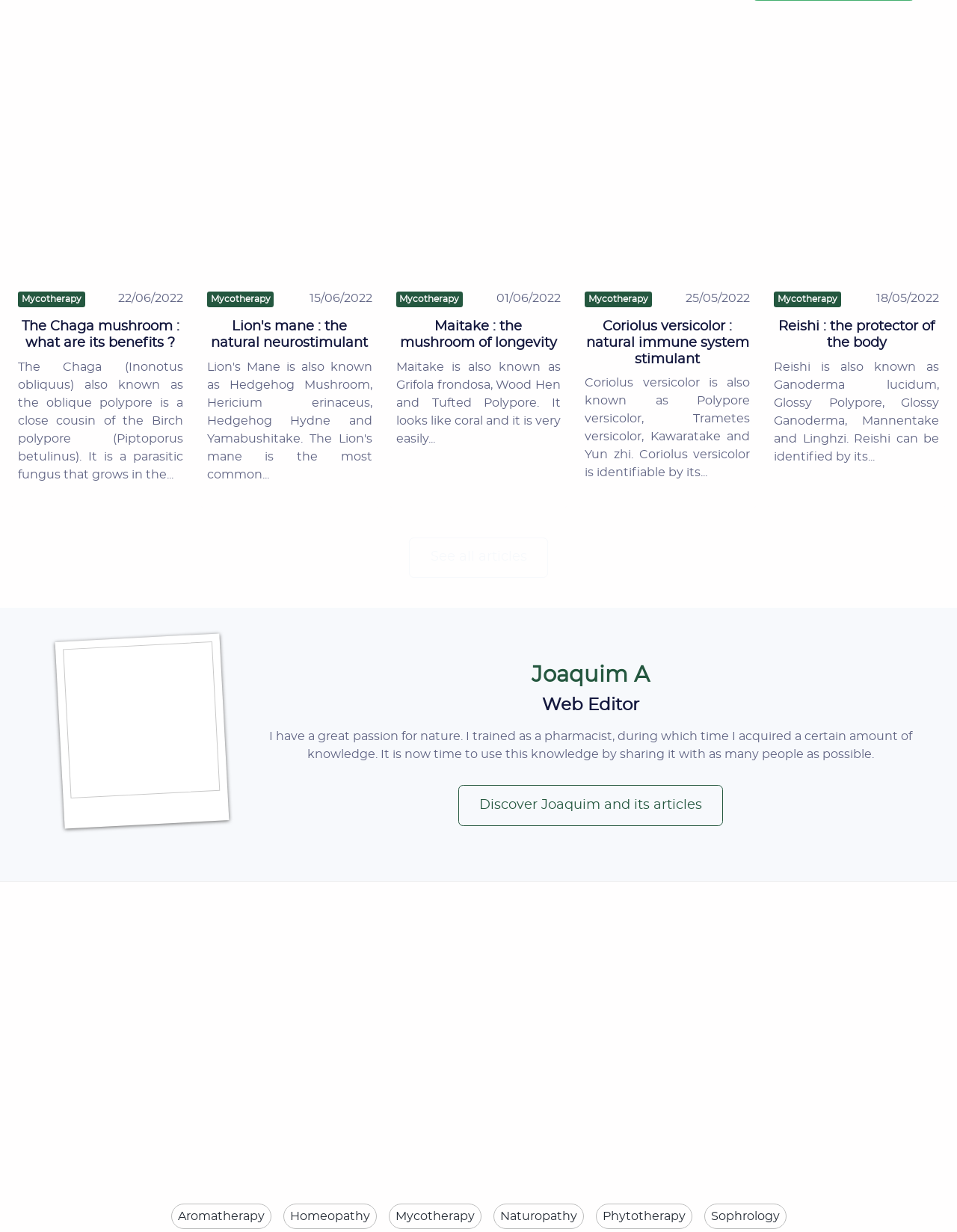Find and indicate the bounding box coordinates of the region you should select to follow the given instruction: "View all articles".

[0.428, 0.436, 0.572, 0.469]